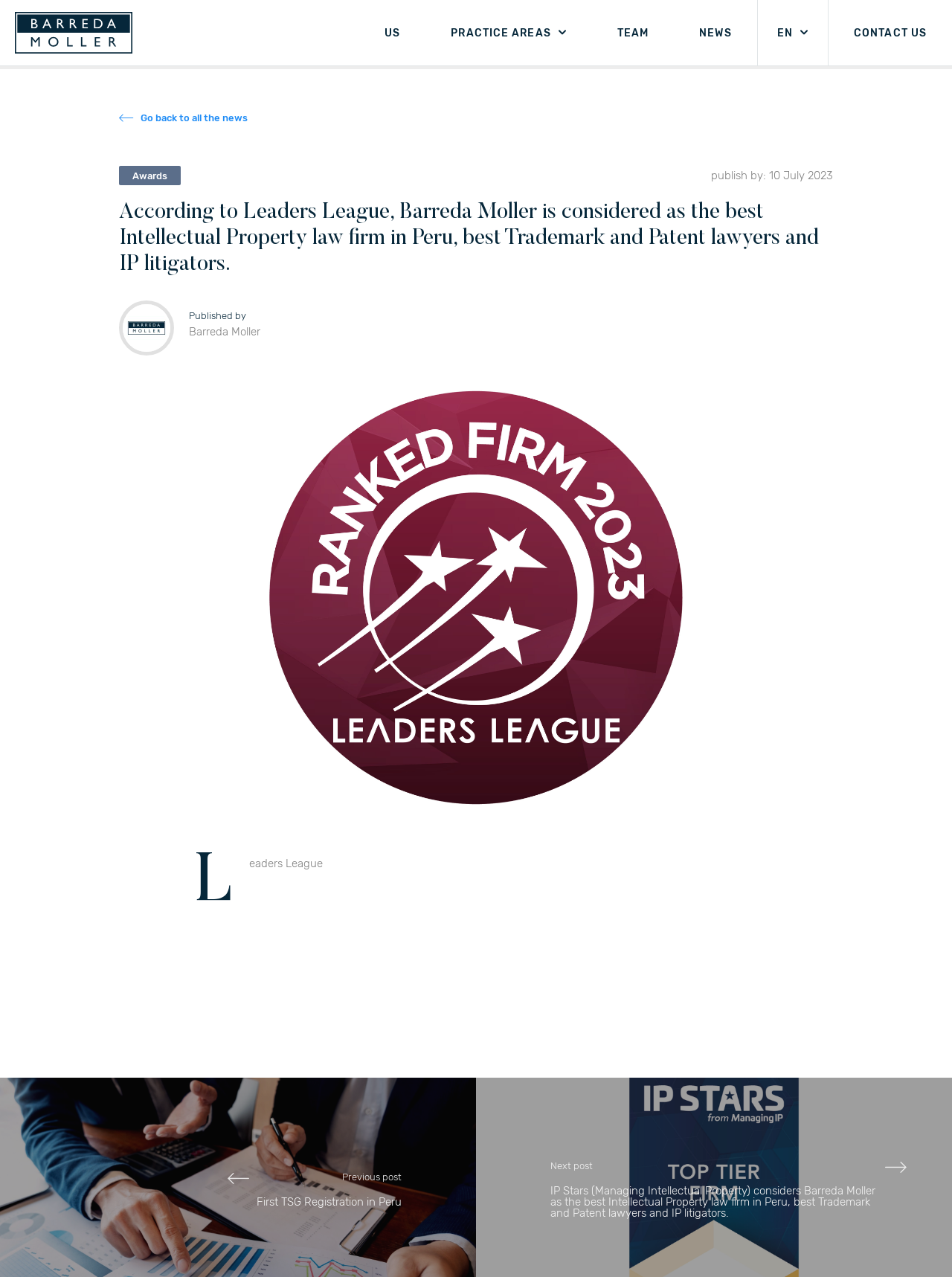Describe all visible elements and their arrangement on the webpage.

The webpage is about Barreda Moller, a law firm. At the top, there are seven links in a row, including "US", "PRACTICE AREAS", "TEAM", "NEWS", "EN", and "CONTACT US". Below these links, there is a link to go back to all the news.

On the left side, there is a section with a heading that announces Barreda Moller as the best Intellectual Property law firm in Peru, best Trademark and Patent lawyers, and IP litigators, according to Leaders League. Below this heading, there is a figure, likely an image or a logo. Further down, there is another heading that indicates the publication is by Barreda Moller.

On the right side of this section, there is a larger figure, possibly an image or a graph, that takes up most of the vertical space. Above this figure, there is a time element, likely a timestamp, with the text "publish by: 10 July 2023".

At the bottom of the page, there are two headings. The first one is about the first TSG Registration in Peru, and the second one is another accolade from IP Stars, stating that Barreda Moller is the best Intellectual Property law firm in Peru, best Trademark and Patent lawyers, and IP litigators.